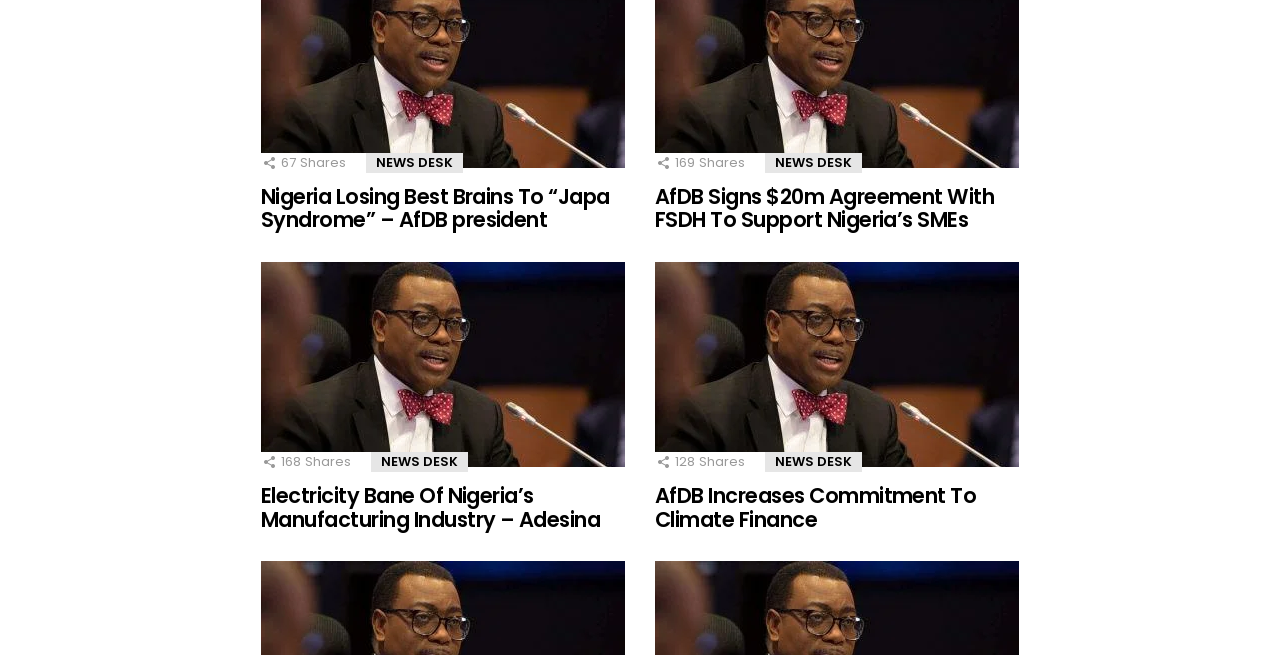What is the category of the news?
Please craft a detailed and exhaustive response to the question.

Each article has a 'NEWS DESK' label, which suggests that the category of the news is NEWS DESK.